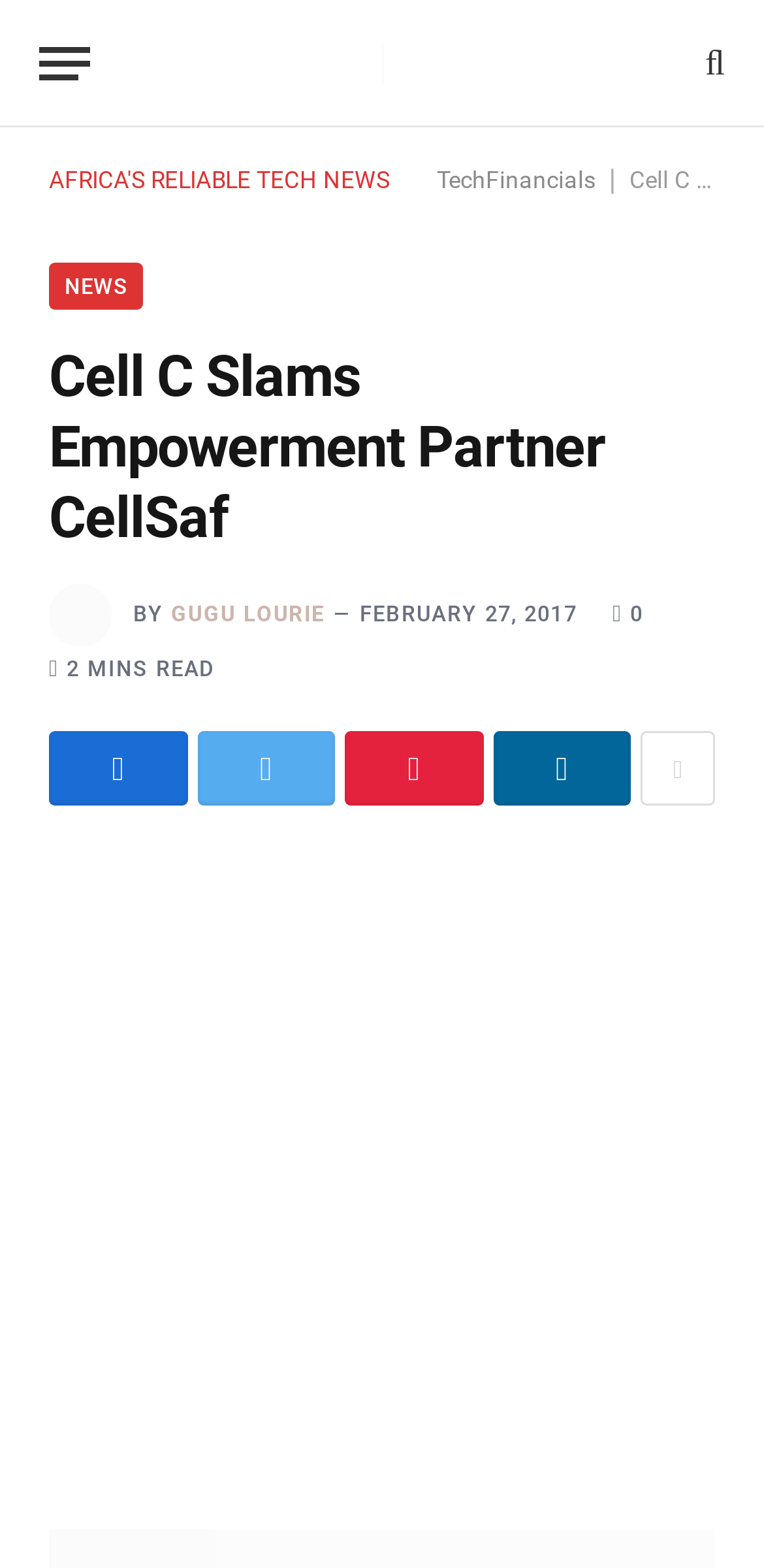Please identify the bounding box coordinates of the region to click in order to complete the given instruction: "View the author's profile". The coordinates should be four float numbers between 0 and 1, i.e., [left, top, right, bottom].

[0.224, 0.384, 0.425, 0.4]